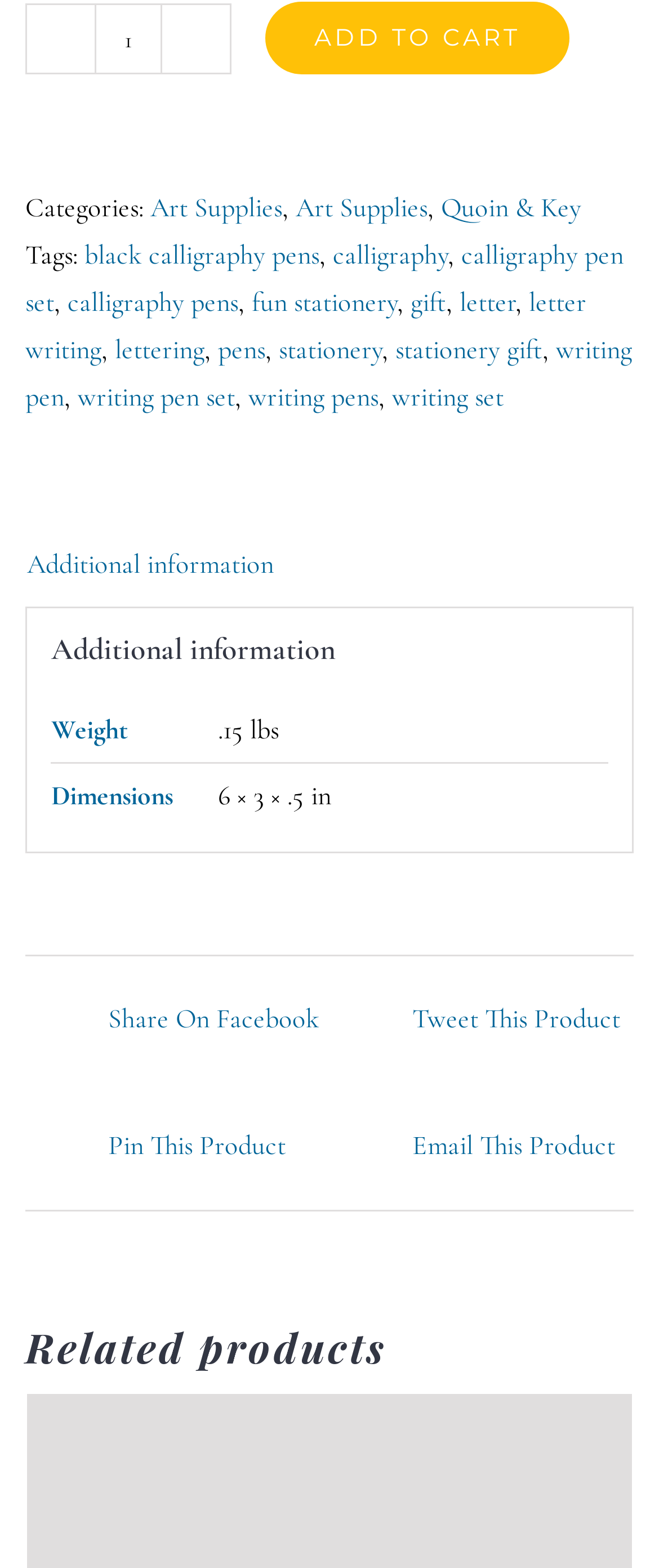What is the minimum quantity of the product that can be added to the cart?
Use the image to answer the question with a single word or phrase.

1